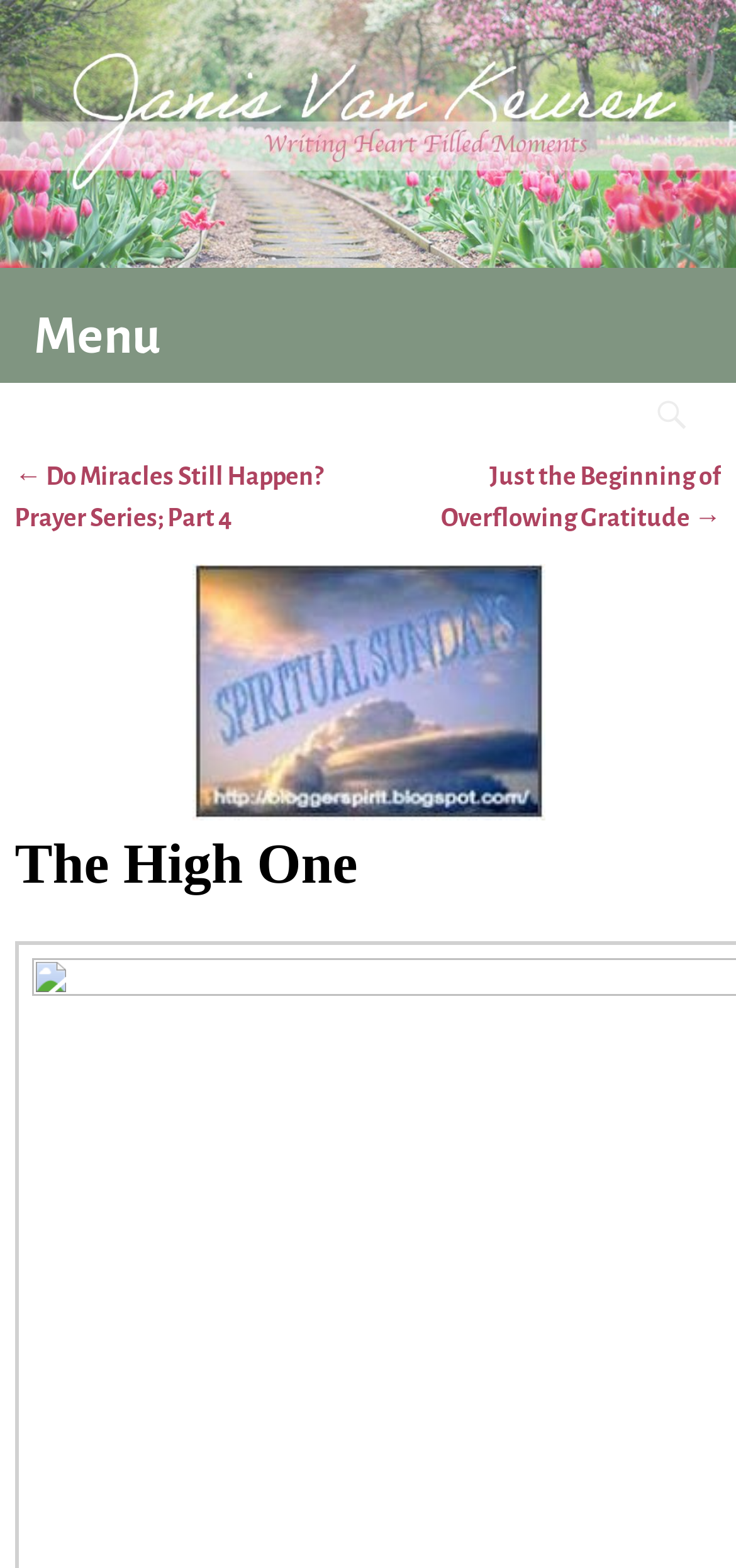Please determine the primary heading and provide its text.

The High One